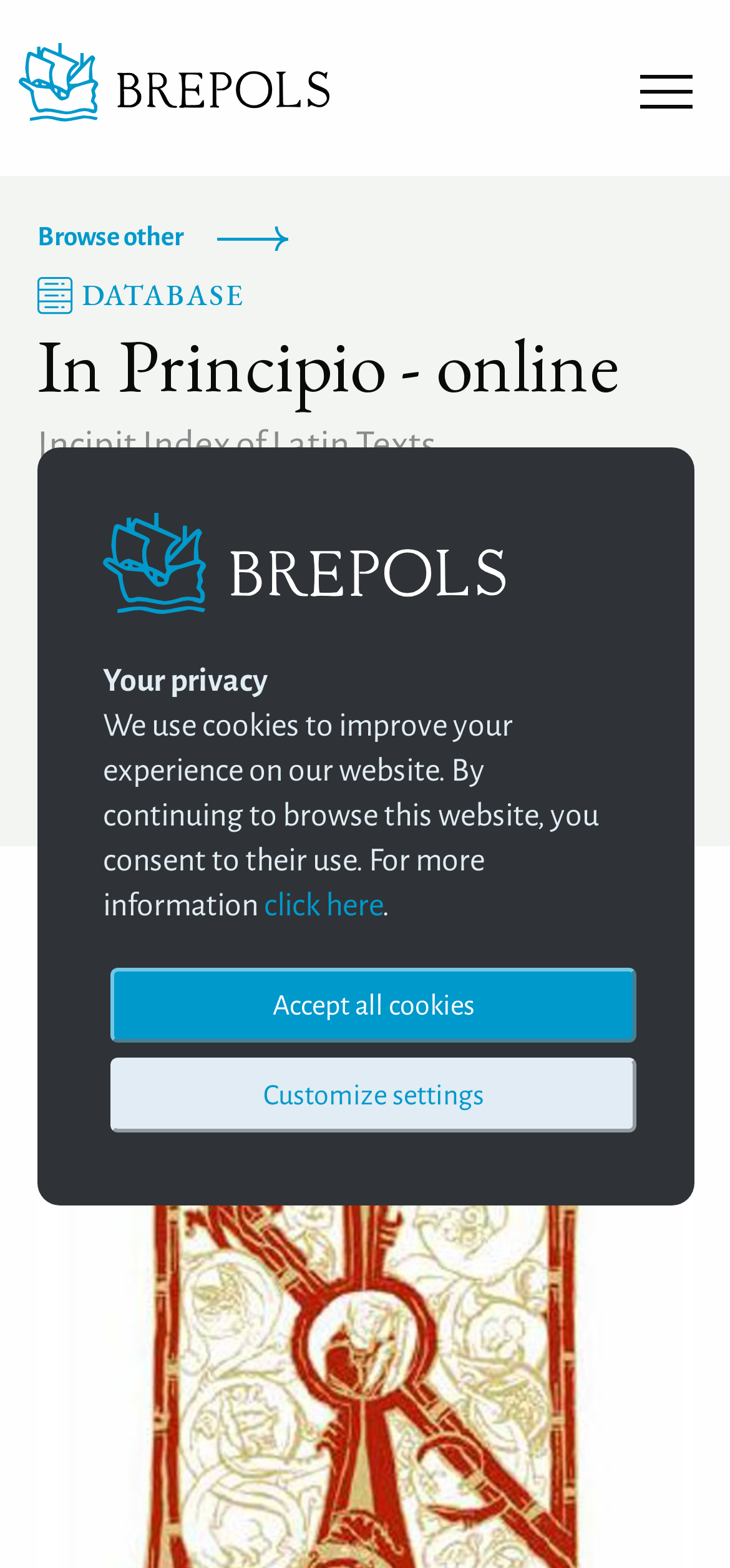Give a short answer to this question using one word or a phrase:
What is the role of Loes Diercken?

Publishing Manager